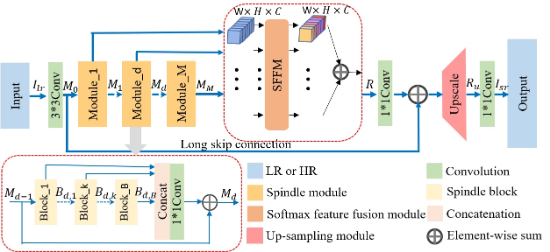What is the purpose of the long skip connection?
Refer to the image and provide a one-word or short phrase answer.

Preserve critical features